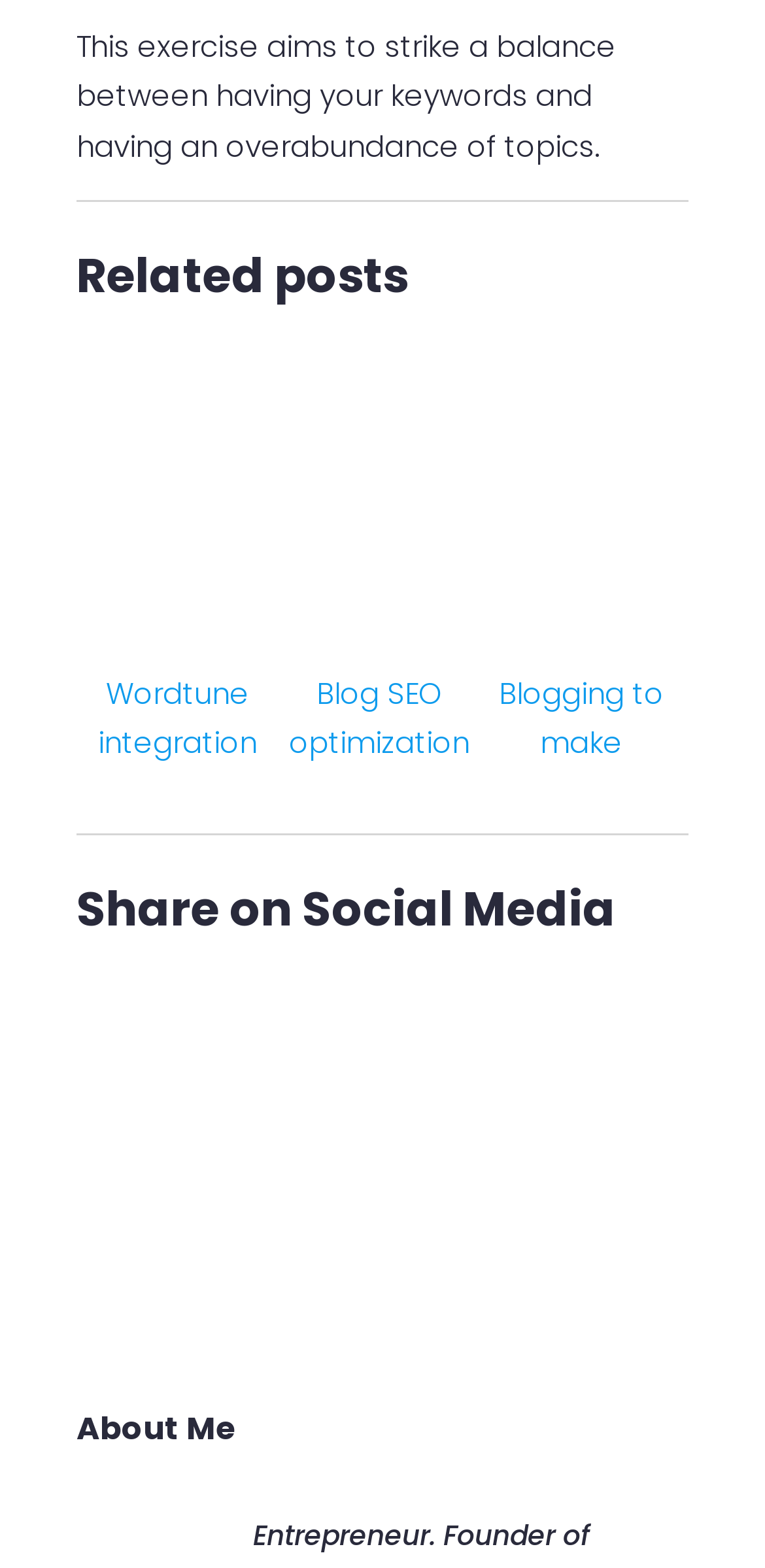Determine the bounding box coordinates of the section I need to click to execute the following instruction: "View related post about Wordtune integration with Blogely". Provide the coordinates as four float numbers between 0 and 1, i.e., [left, top, right, bottom].

[0.108, 0.219, 0.356, 0.488]